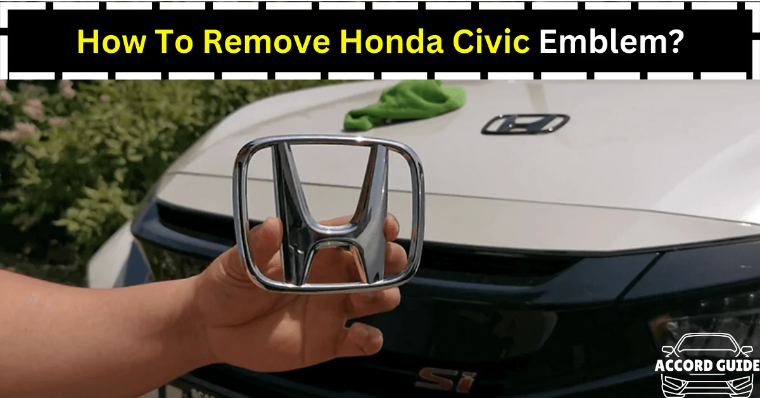What is the color of the cloth on the car's hood?
Carefully analyze the image and provide a thorough answer to the question.

In the background, a Honda Civic is partially visible, with a green cloth resting on the vehicle's hood, indicating that the person may have just finished cleaning or preparing the car for emblem removal.